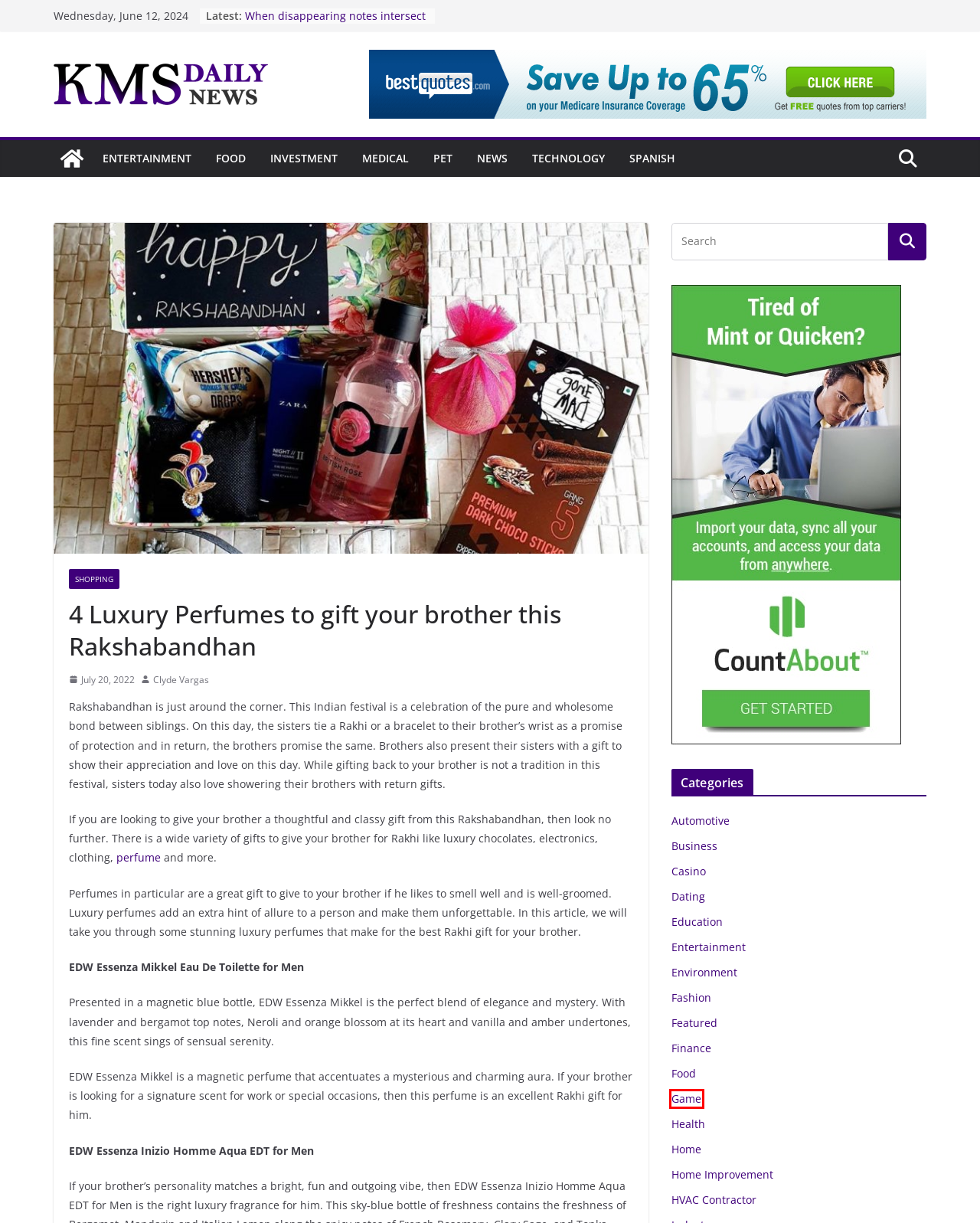You have a screenshot showing a webpage with a red bounding box highlighting an element. Choose the webpage description that best fits the new webpage after clicking the highlighted element. The descriptions are:
A. Dating Archives - KMS Daily News
B. Business Archives - KMS Daily News
C. Featured Archives - KMS Daily News
D. Game Archives - KMS Daily News
E. Clyde Vargas, Author at KMS Daily News
F. News Archives - KMS Daily News
G. Casino Archives - KMS Daily News
H. Finance Archives - KMS Daily News

D